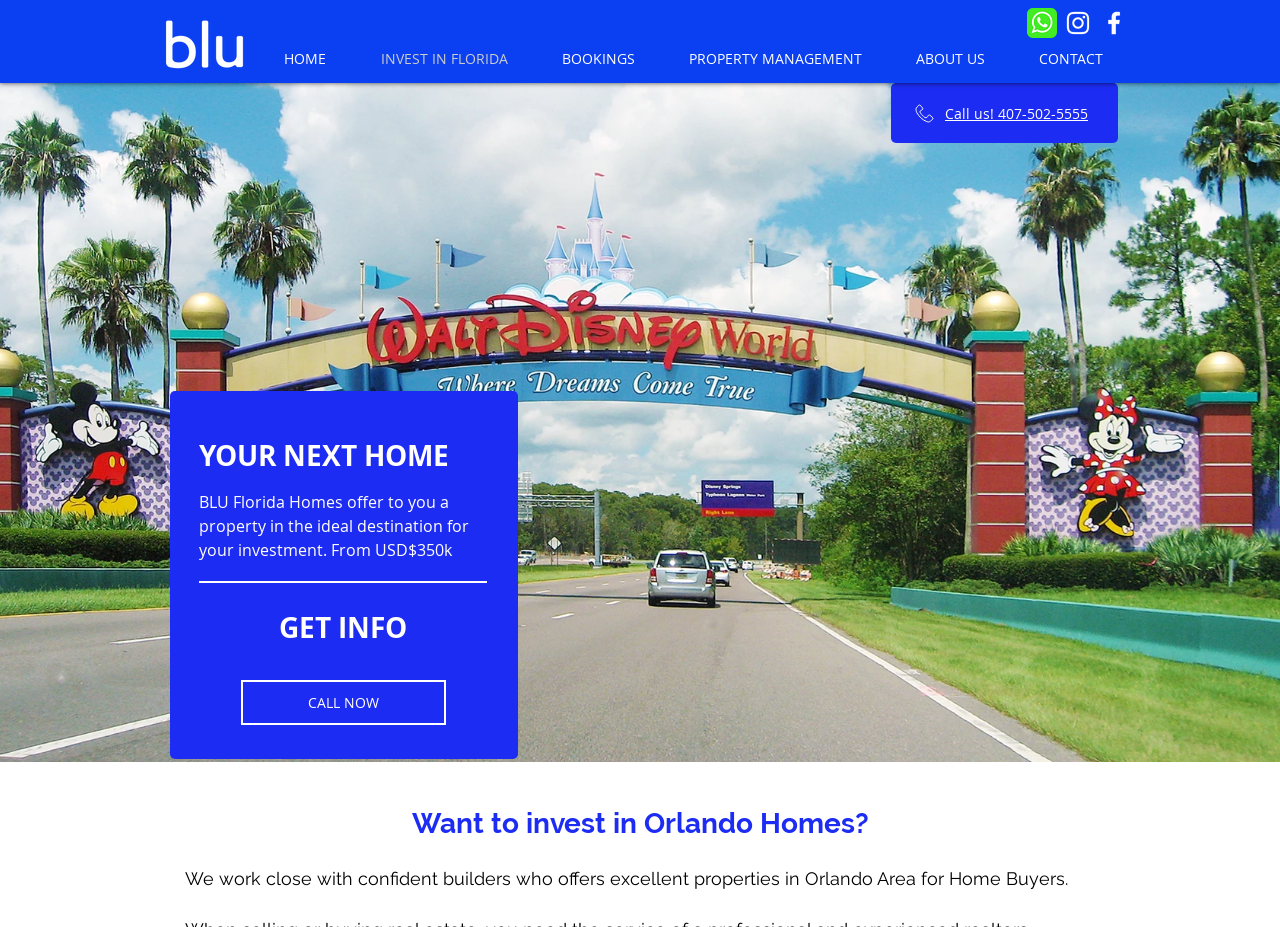What is the minimum investment amount?
Please provide a comprehensive answer to the question based on the webpage screenshot.

The minimum investment amount can be found in the StaticText element with the text 'BLU Florida Homes offer to you a property in the ideal destination for your investment. From USD$350k'.